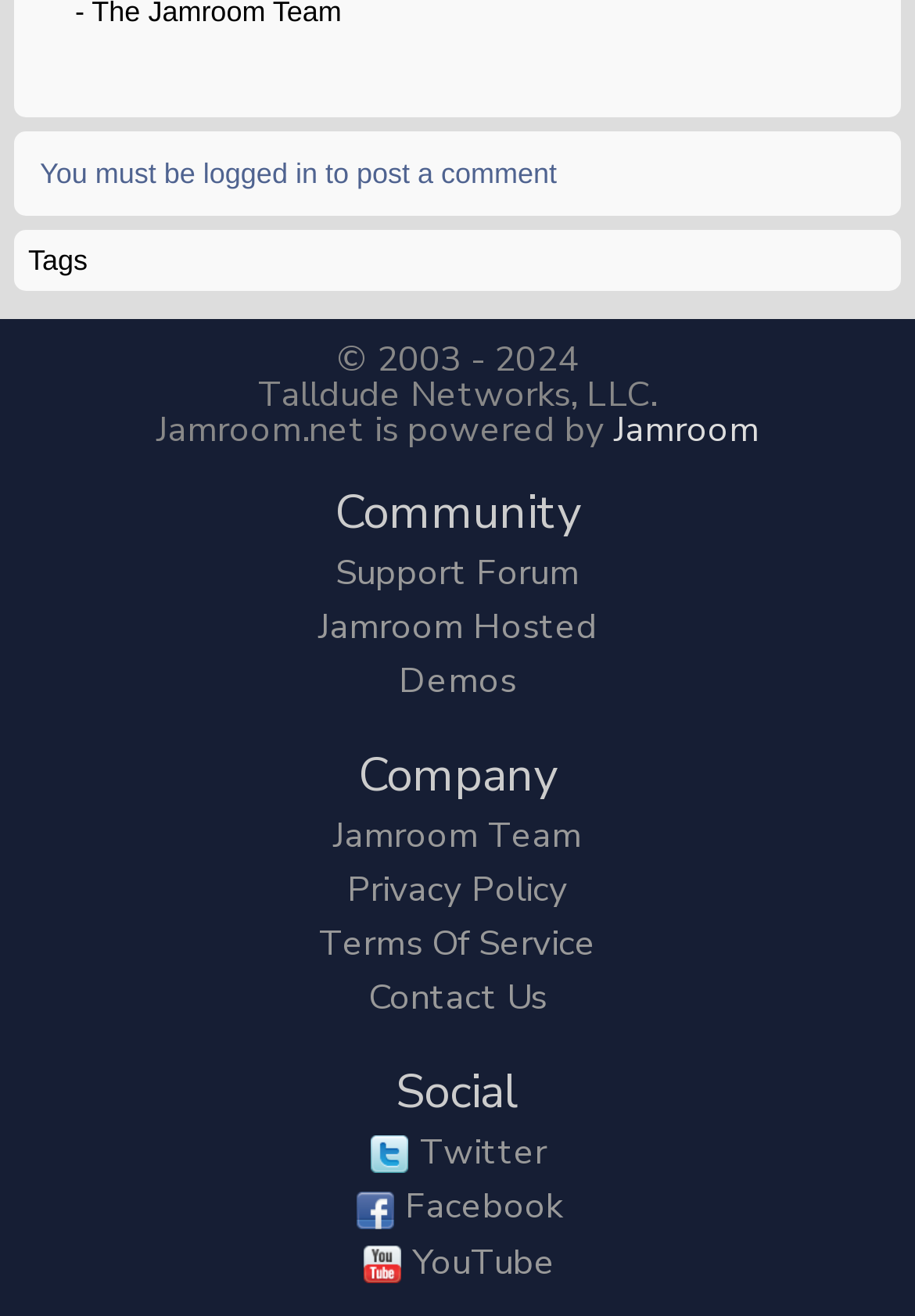Answer in one word or a short phrase: 
What is the name of the software powered by Jamroom?

Jamroom.net